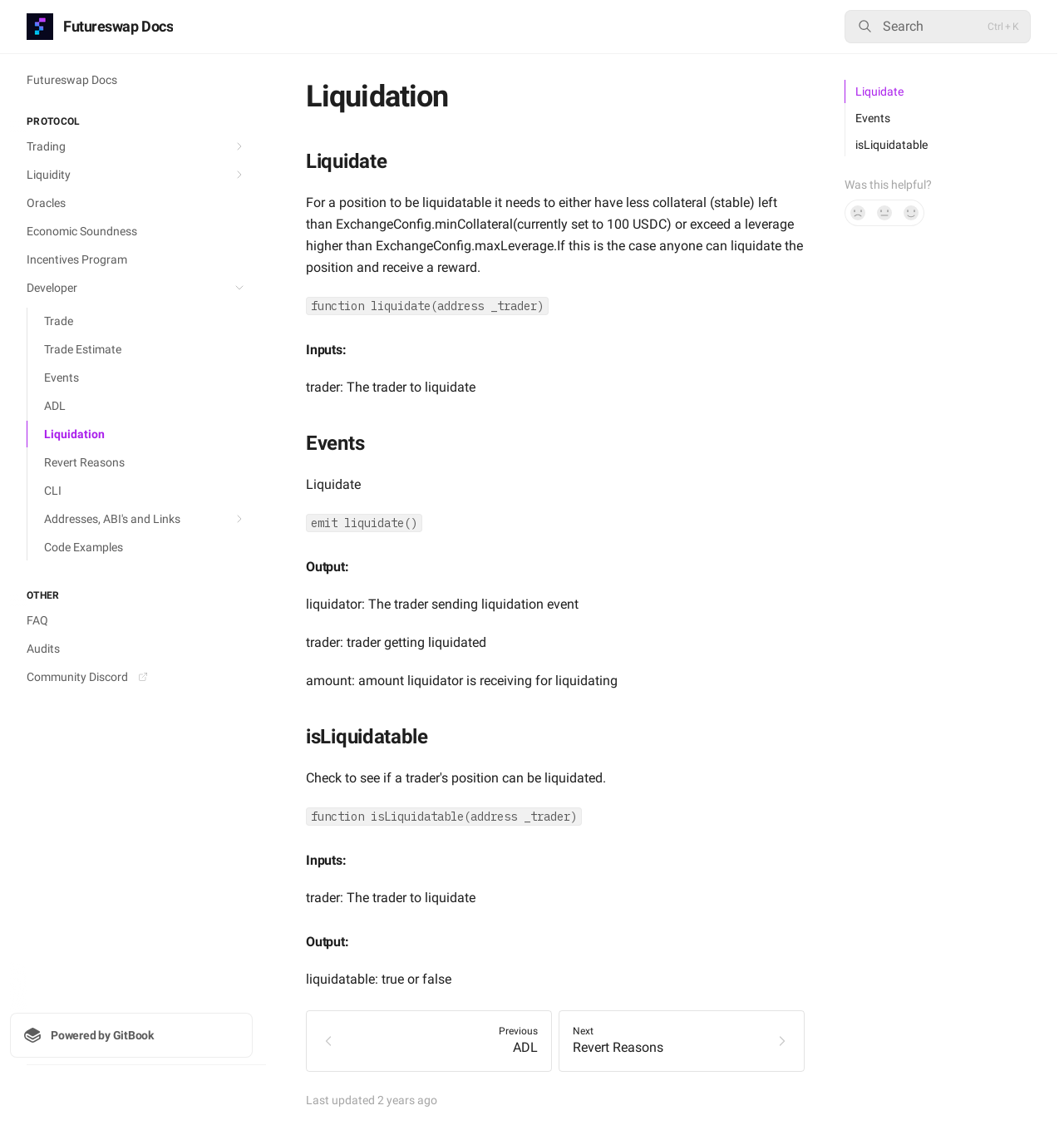Please find the bounding box coordinates for the clickable element needed to perform this instruction: "Go to the 'Trading' page".

[0.009, 0.117, 0.238, 0.141]